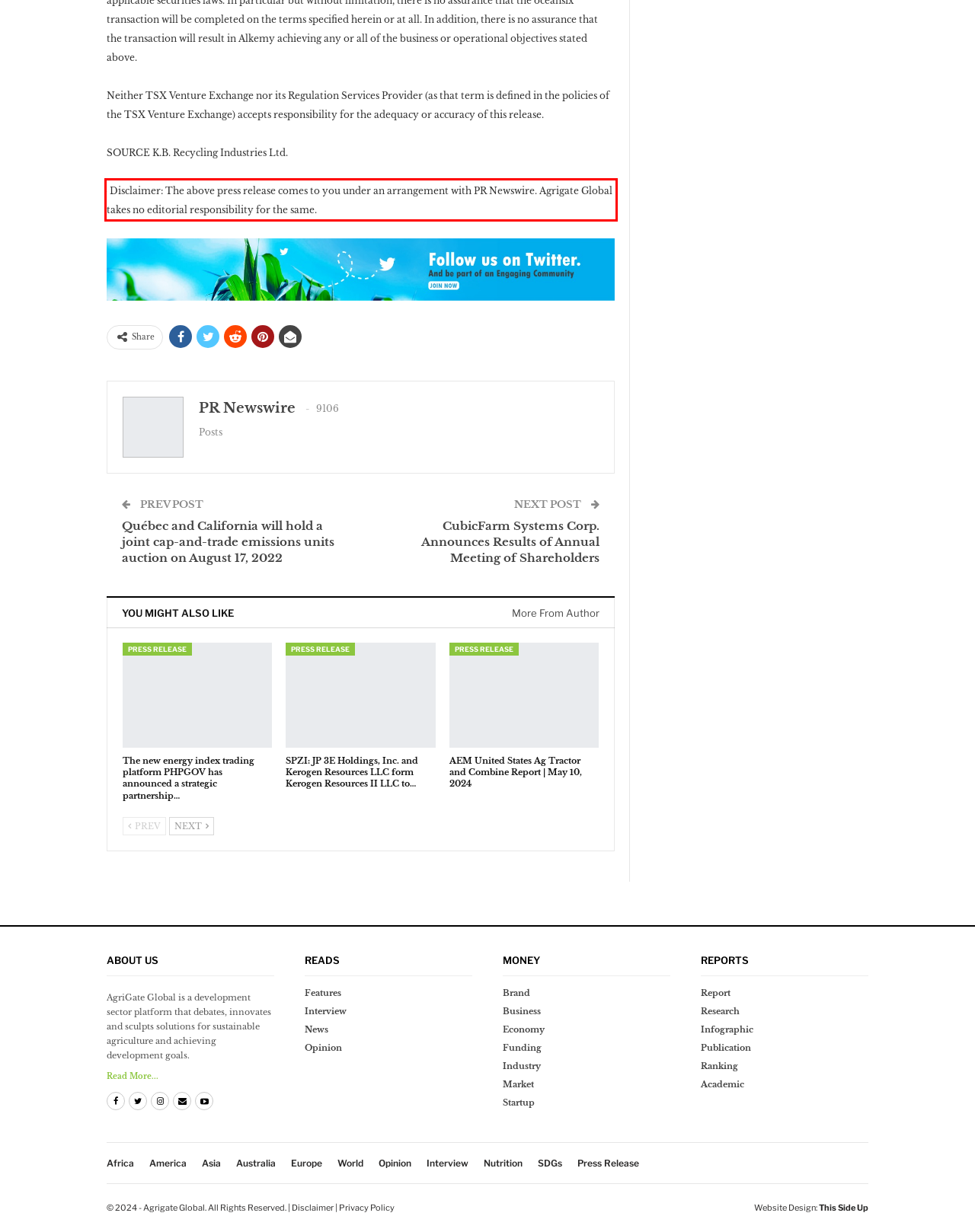Please look at the webpage screenshot and extract the text enclosed by the red bounding box.

Disclaimer: The above press release comes to you under an arrangement with PR Newswire. Agrigate Global takes no editorial responsibility for the same.